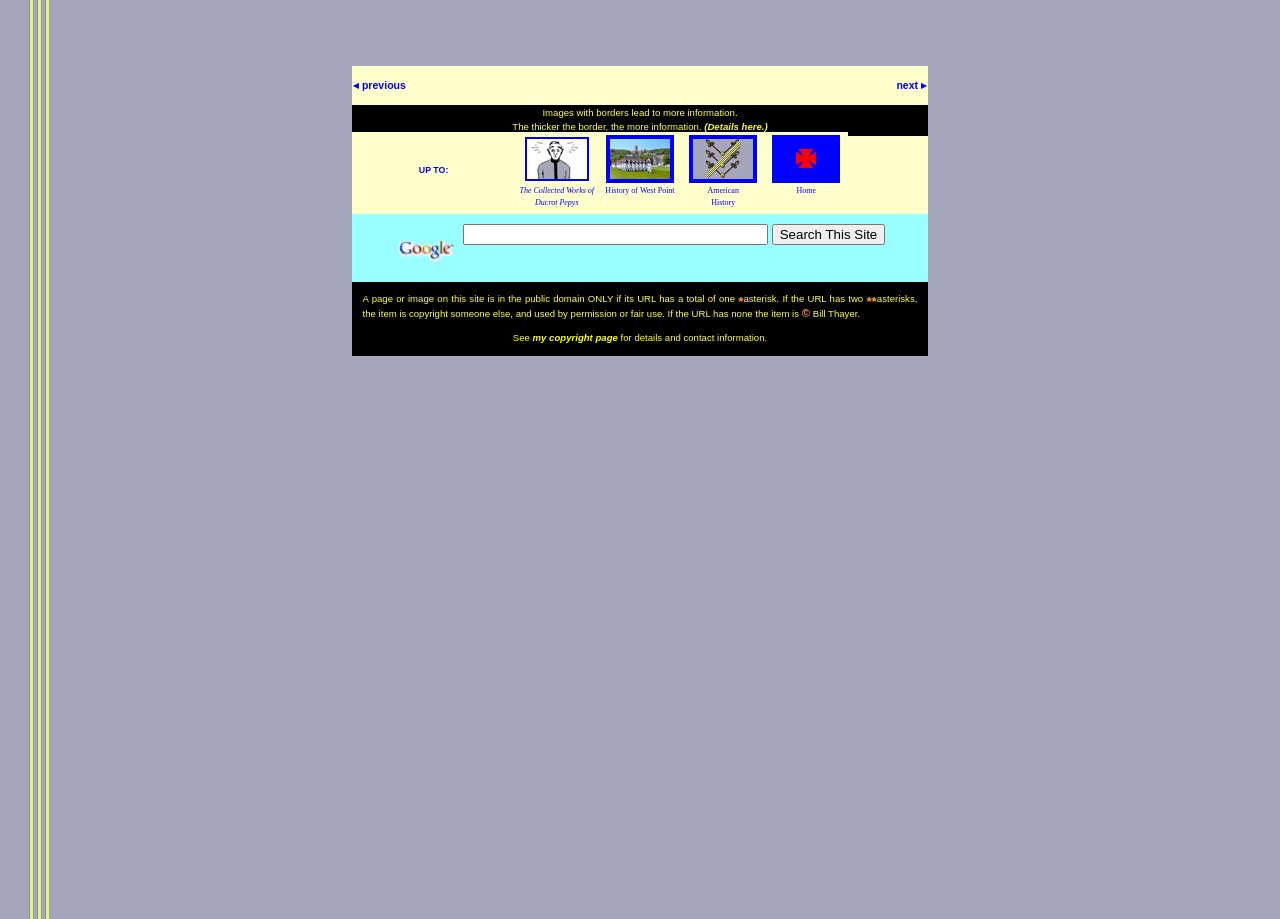Please pinpoint the bounding box coordinates for the region I should click to adhere to this instruction: "view my copyright page".

[0.416, 0.361, 0.485, 0.373]